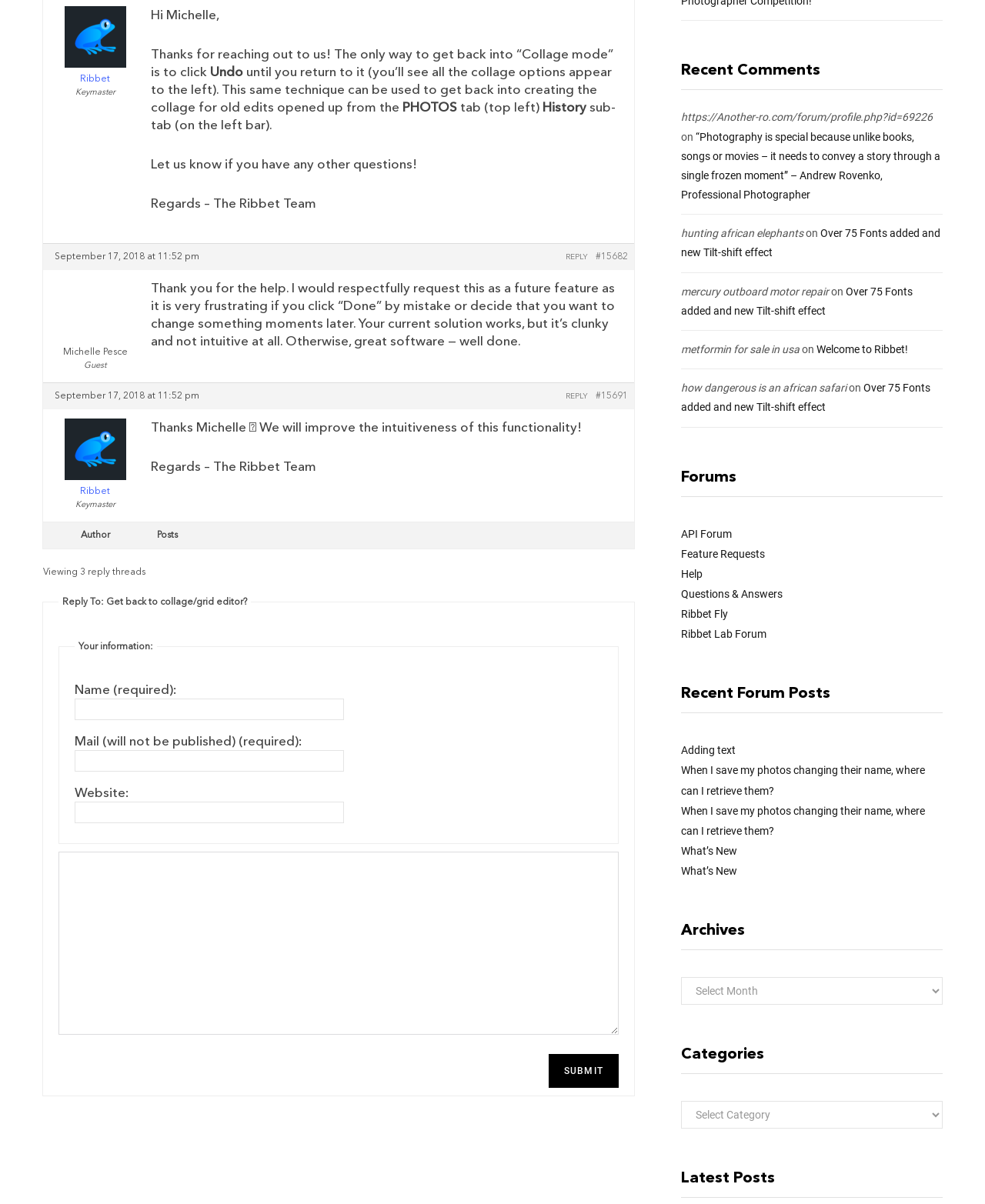Find and provide the bounding box coordinates for the UI element described here: "metformin for sale in usa". The coordinates should be given as four float numbers between 0 and 1: [left, top, right, bottom].

[0.691, 0.285, 0.812, 0.295]